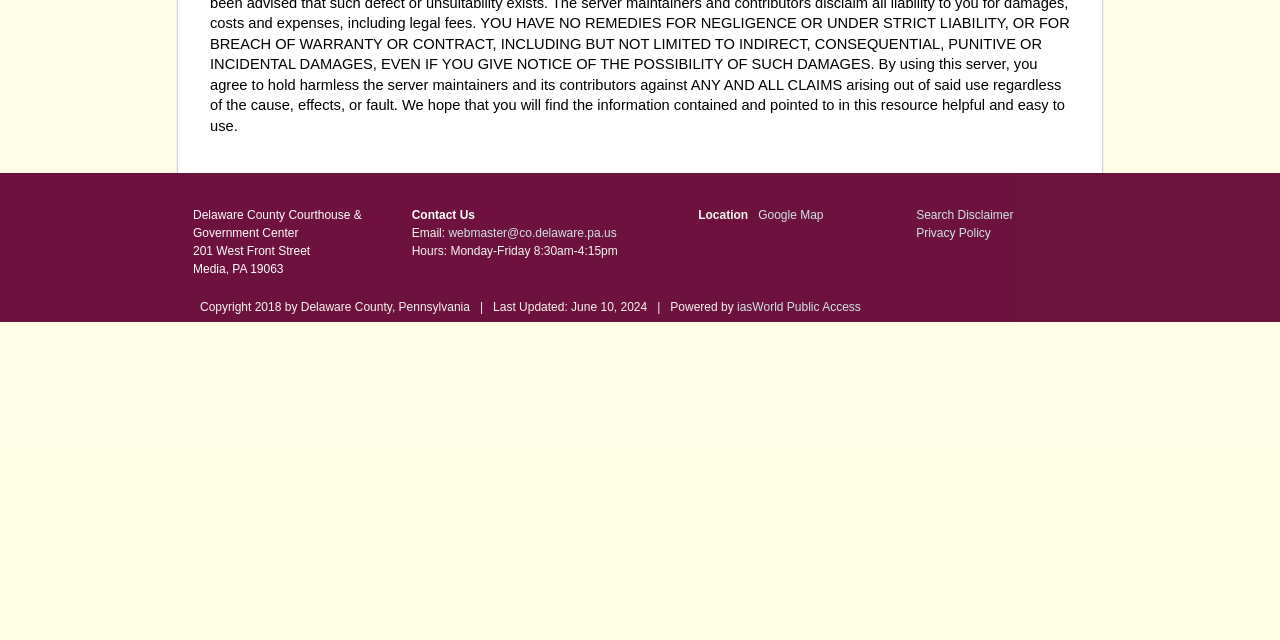Find the bounding box coordinates of the UI element according to this description: "Privacy Policy".

[0.716, 0.353, 0.774, 0.375]